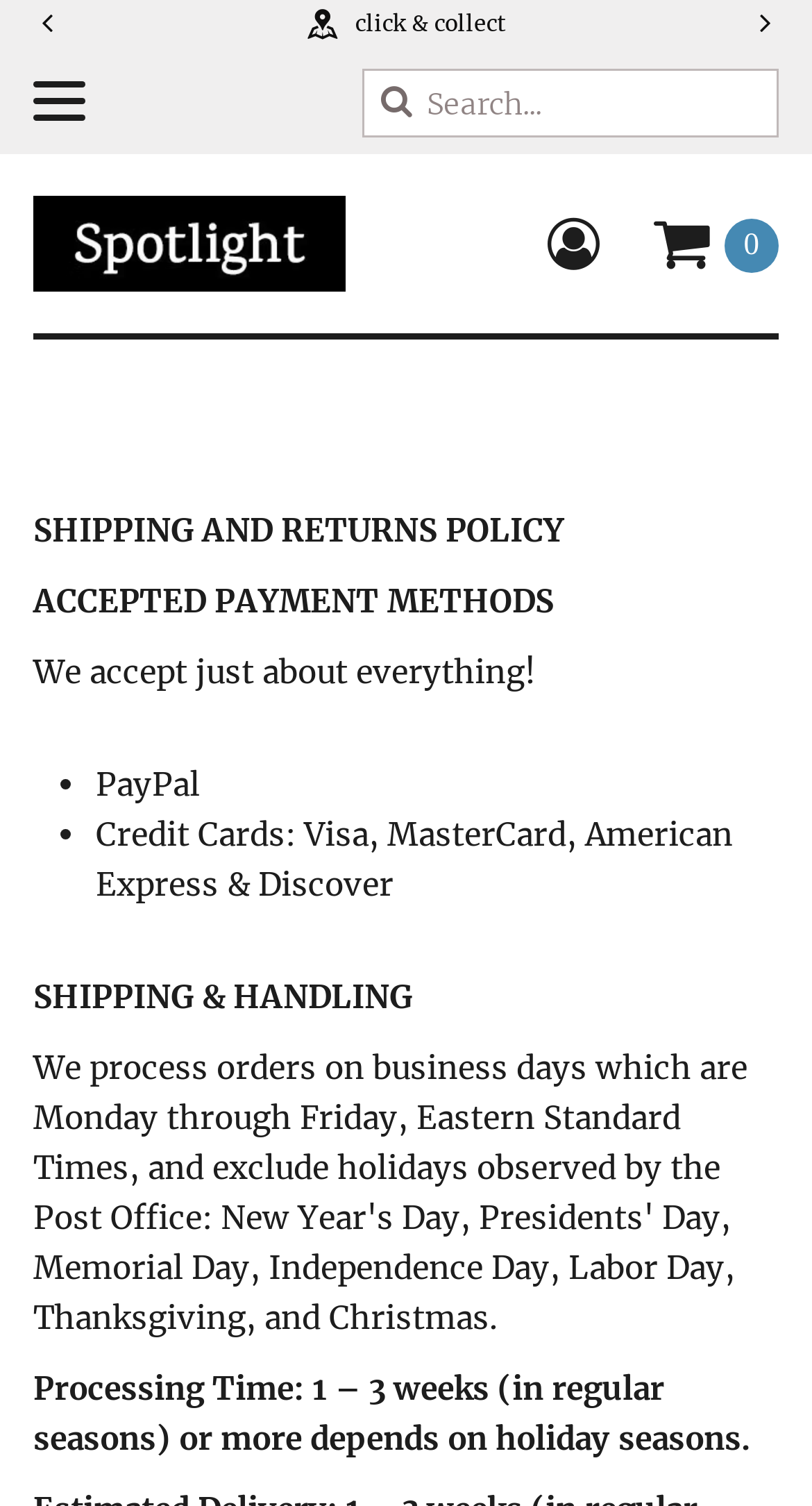Describe all significant elements and features of the webpage.

The webpage is about payment and delivery information, specifically for Spotlight. At the top, there is a navigation section with buttons to navigate through slides, including "Next slide" and "Previous slide". Below this, there is a link to "Spotlight" accompanied by an image. 

To the right of the Spotlight link, there is a search bar with a search button and a text box to input search queries. 

Further down, there is a section related to customer account options, with a button to expand or collapse the options. Next to this, there is a link to access the user's basket, which currently has 0 items.

On the left side, there is a main menu button that can be expanded or collapsed. When expanded, it reveals a menu with several options, including "SHIPPING AND RETURNS POLICY", "ACCEPTED PAYMENT METHODS", and "SHIPPING & HANDLING". 

Under "ACCEPTED PAYMENT METHODS", there is a brief description stating that they accept various payment methods, followed by a list of accepted payment methods, including PayPal and several credit cards. 

Finally, under "SHIPPING & HANDLING", there is information about processing times, which vary depending on the season.